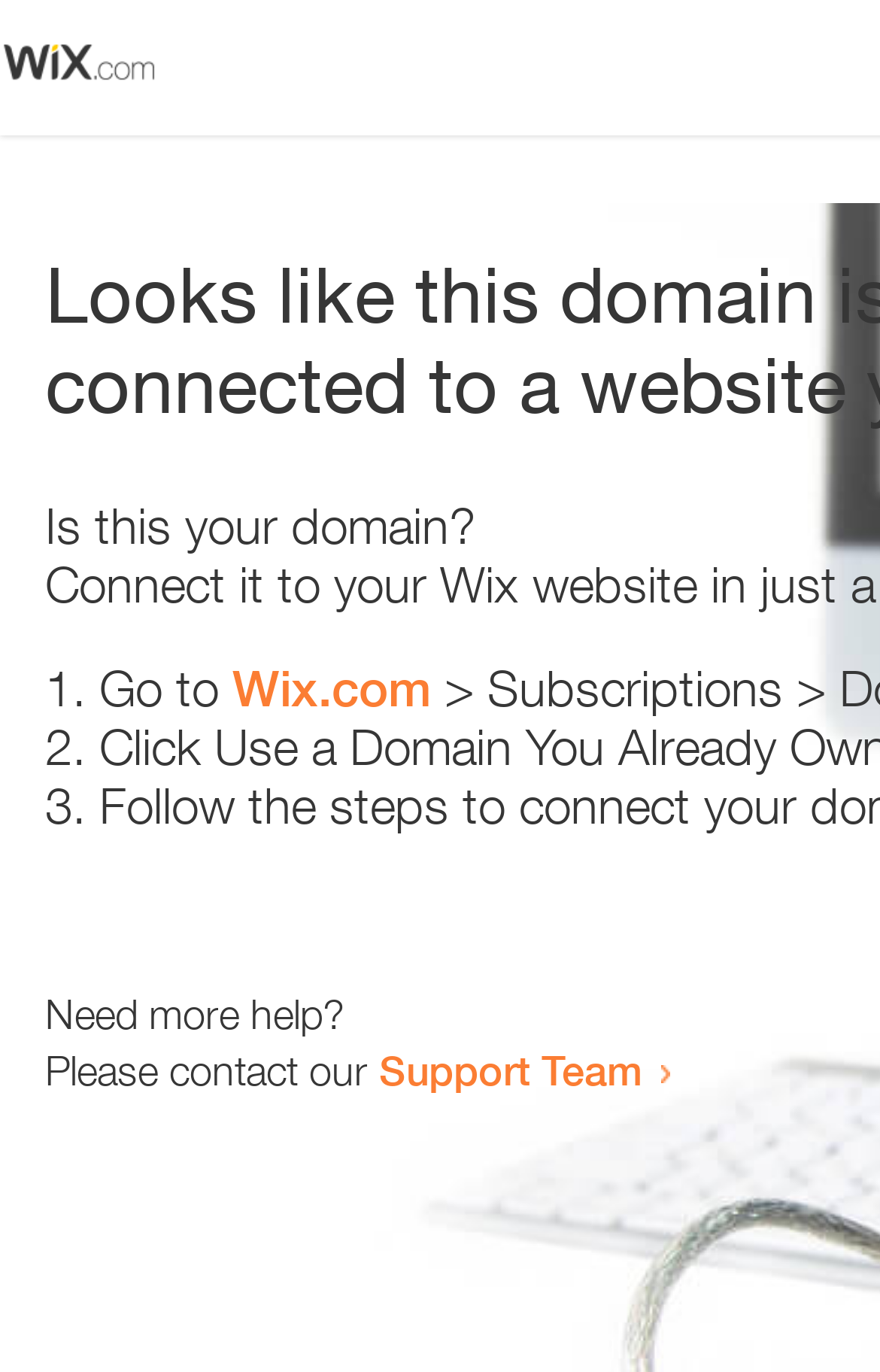Extract the bounding box coordinates for the UI element described as: "Wix.com".

[0.264, 0.48, 0.49, 0.523]